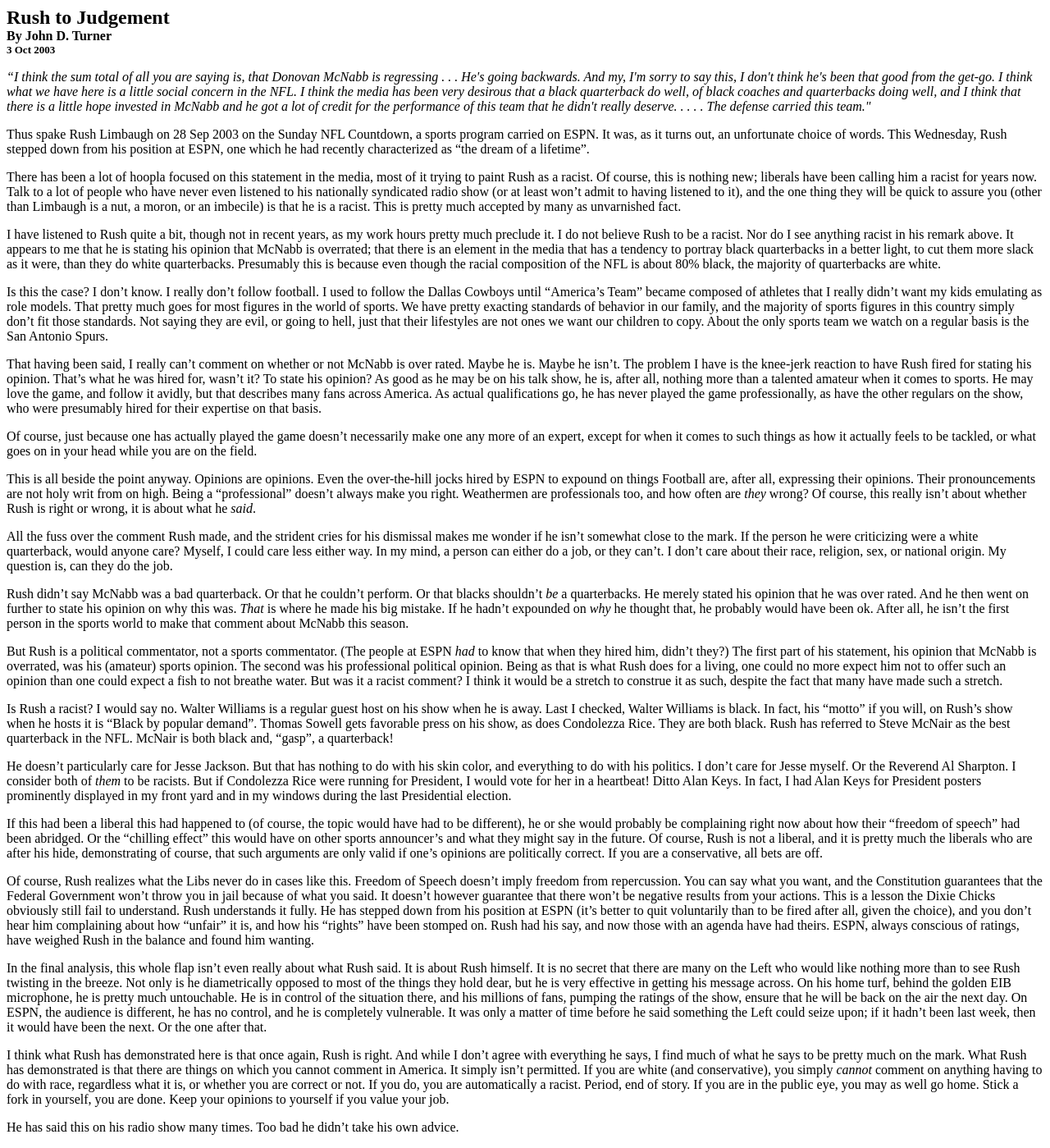What is the title of the article?
Give a one-word or short-phrase answer derived from the screenshot.

Rush to Judgement